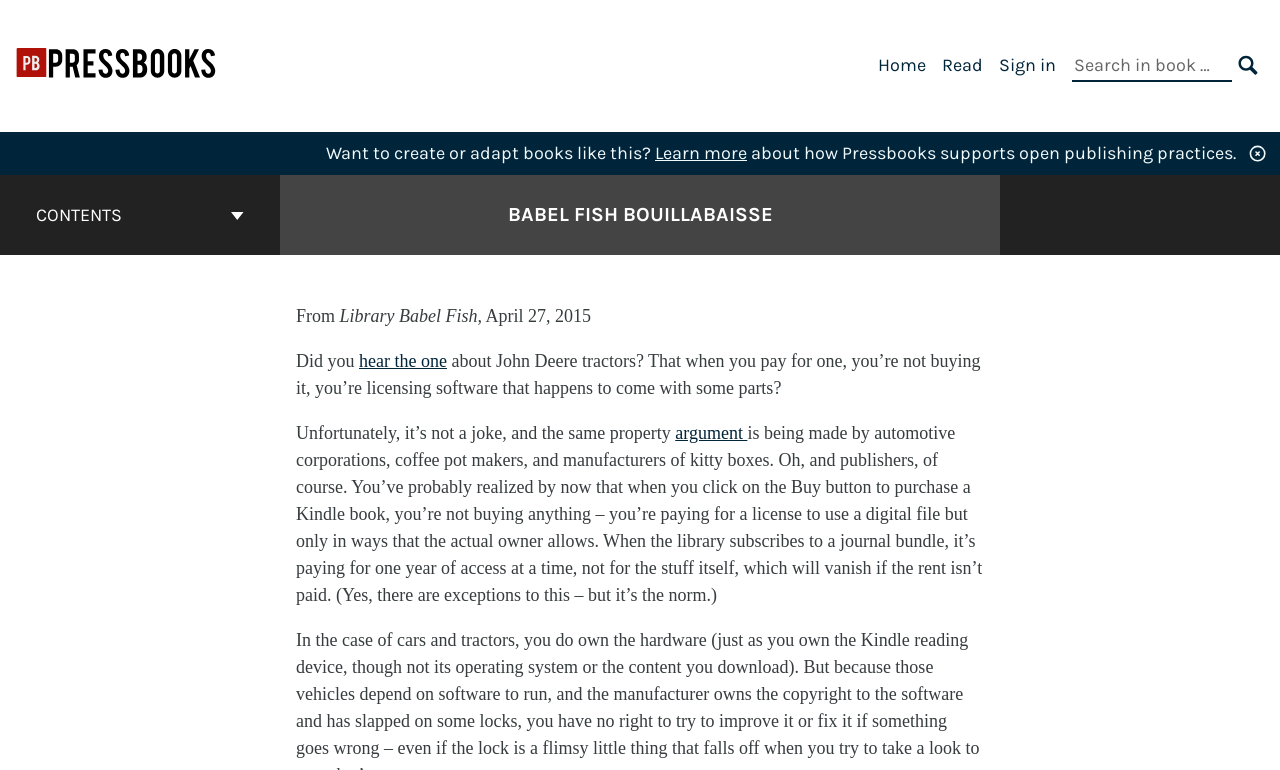Identify the bounding box of the UI element described as follows: "Babel Fish Bouillabaisse". Provide the coordinates as four float numbers in the range of 0 to 1 [left, top, right, bottom].

[0.396, 0.26, 0.604, 0.299]